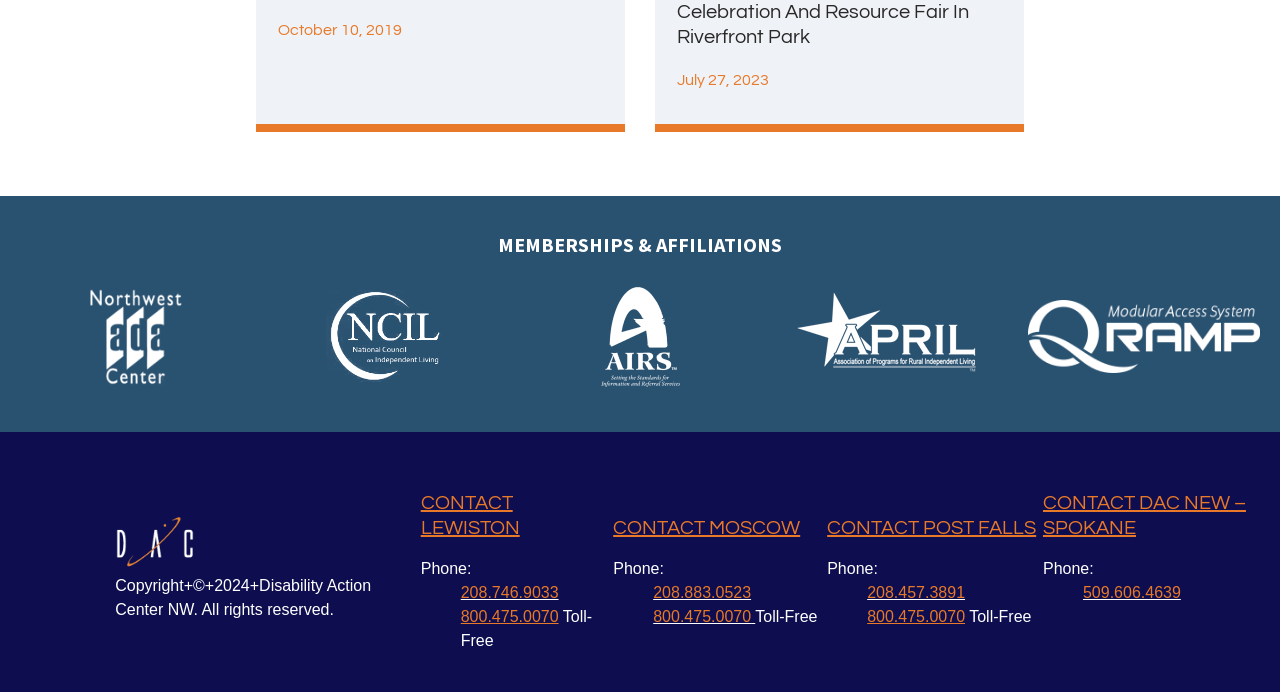Please predict the bounding box coordinates (top-left x, top-left y, bottom-right x, bottom-right y) for the UI element in the screenshot that fits the description: 800.475.0070

[0.36, 0.879, 0.436, 0.904]